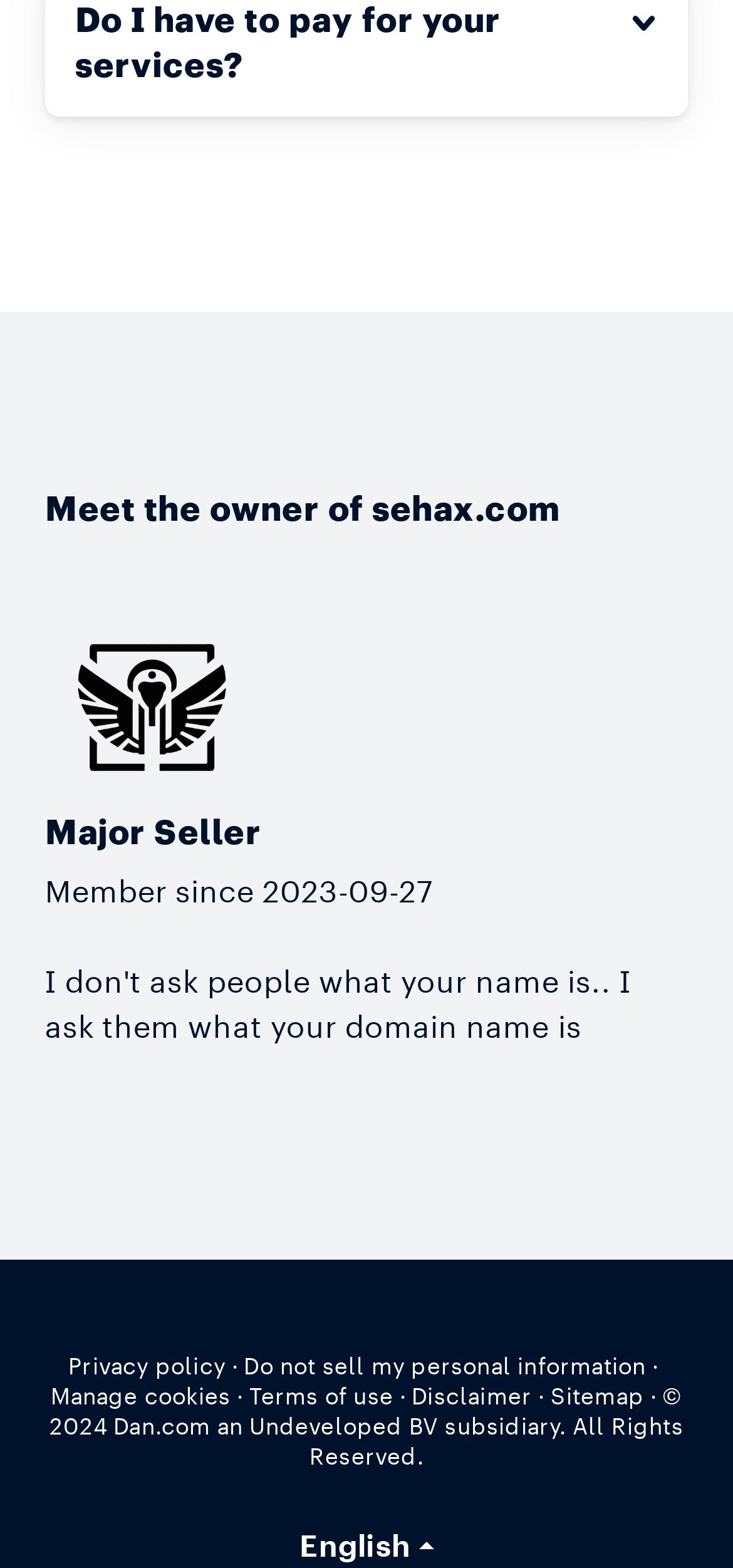By analyzing the image, answer the following question with a detailed response: How many links are there in the footer?

The footer section of the webpage contains links to 'Privacy policy', 'Do not sell my personal information', 'Manage cookies', 'Terms of use', 'Disclaimer', and 'Sitemap', which makes a total of 6 links.